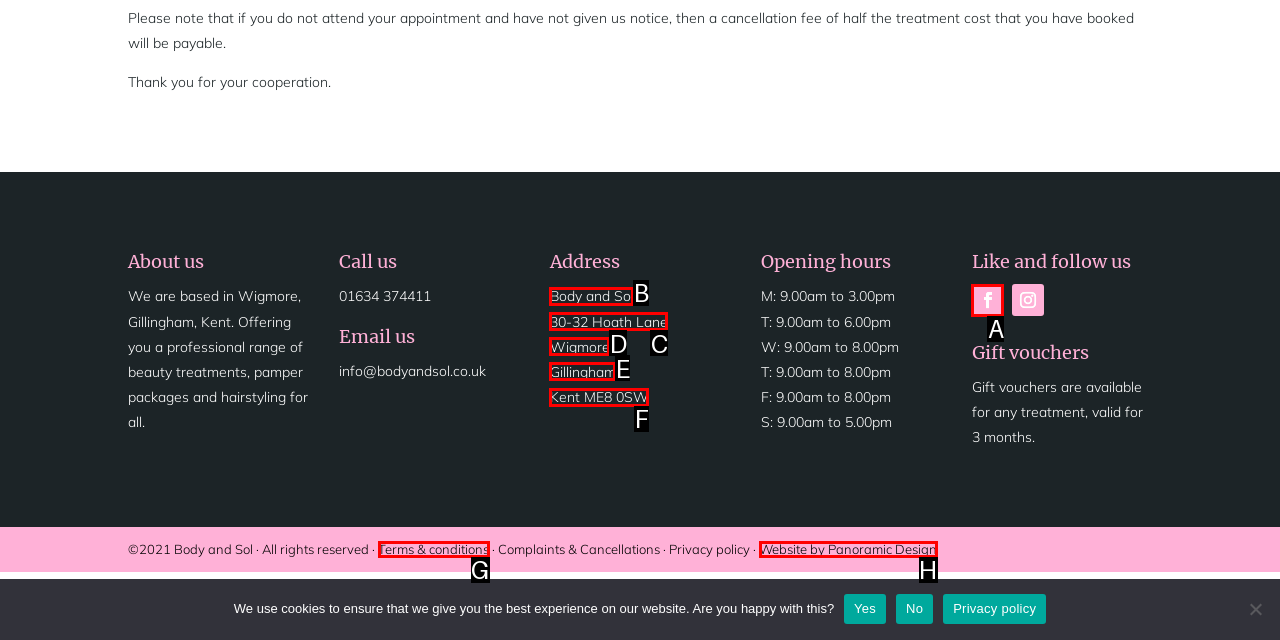Tell me which one HTML element best matches the description: Website by Panoramic Design
Answer with the option's letter from the given choices directly.

H